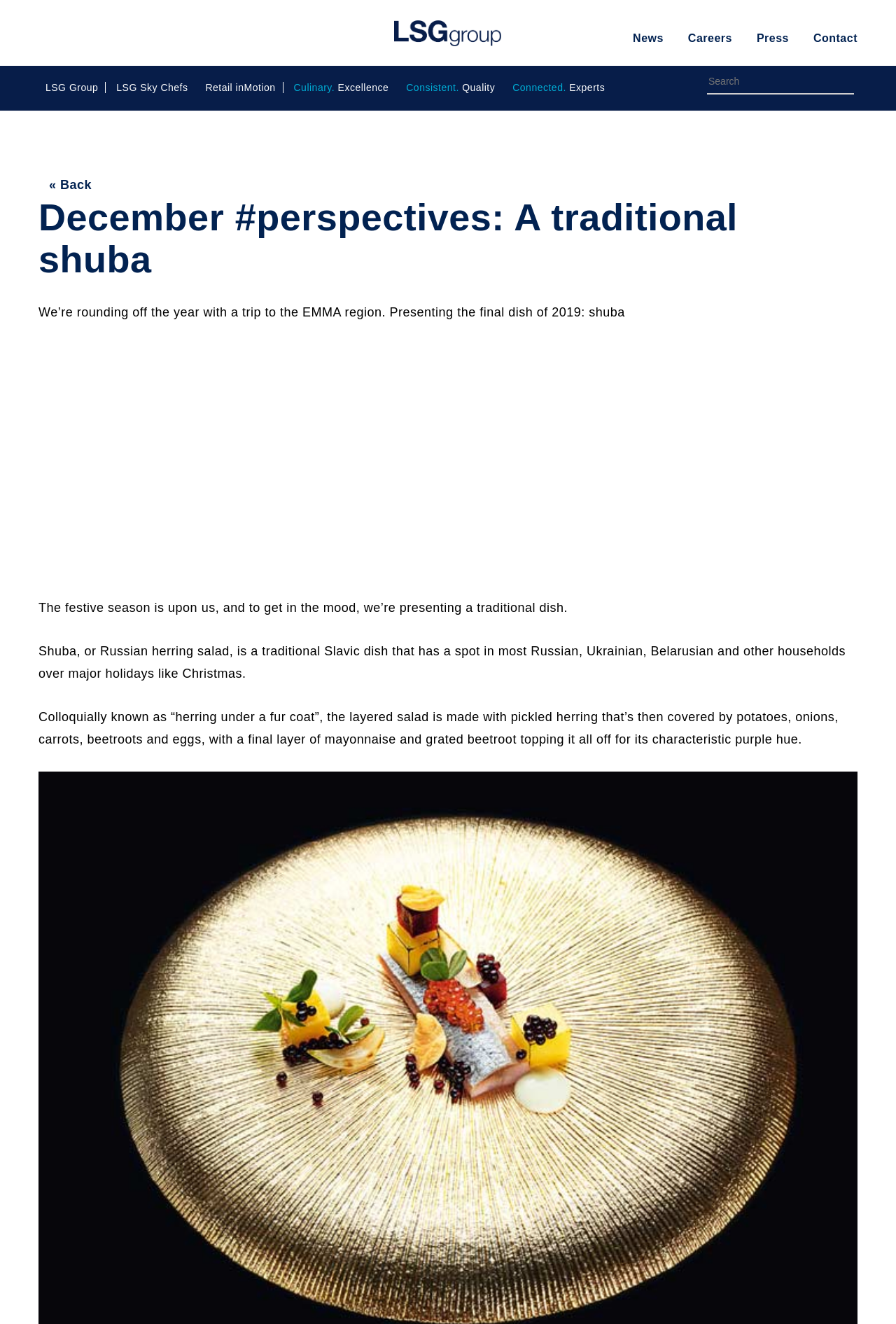Determine the bounding box coordinates of the clickable region to follow the instruction: "Go to News".

[0.706, 0.023, 0.741, 0.035]